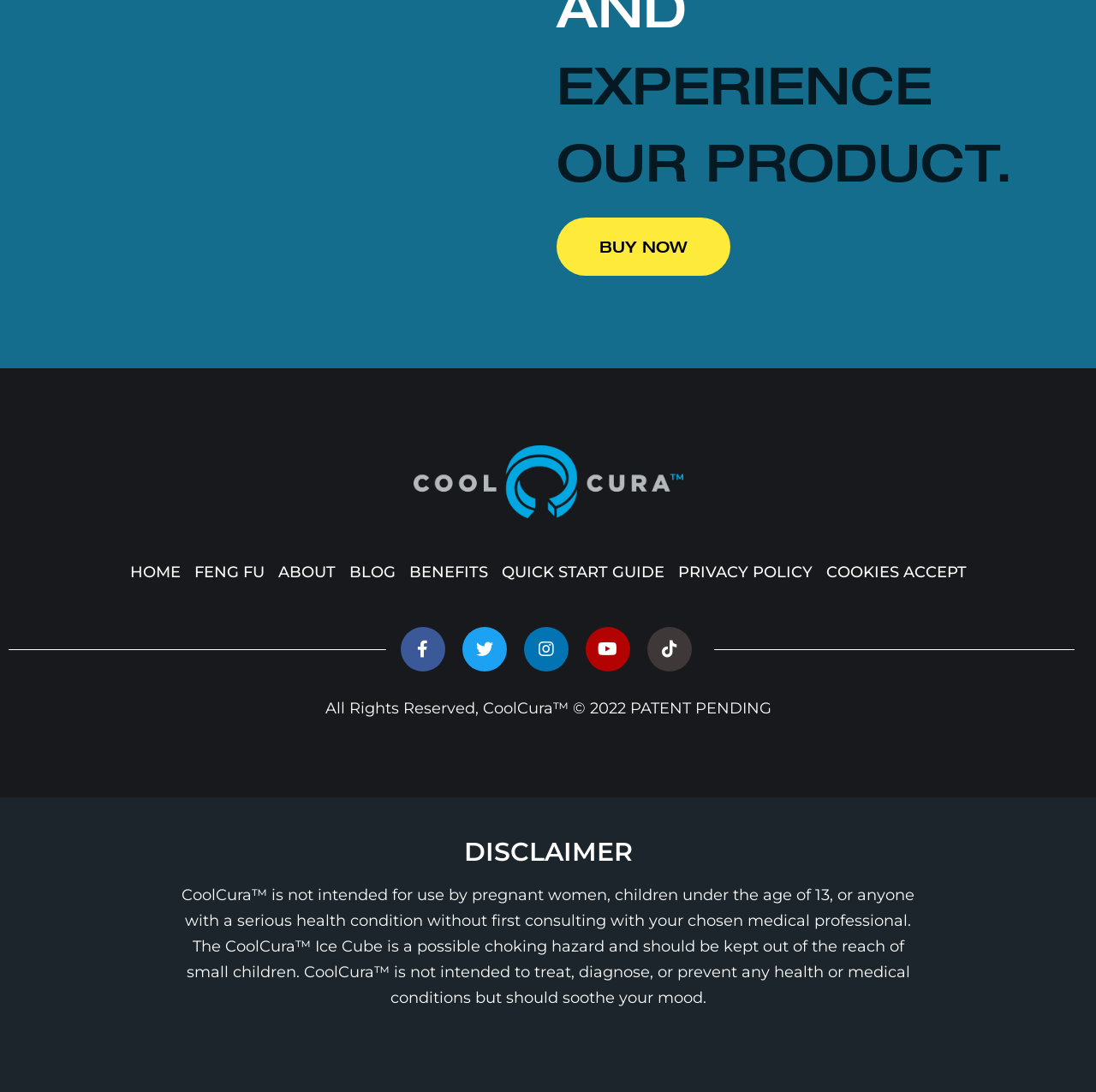Locate the bounding box coordinates of the element you need to click to accomplish the task described by this instruction: "Visit the fiction index".

None